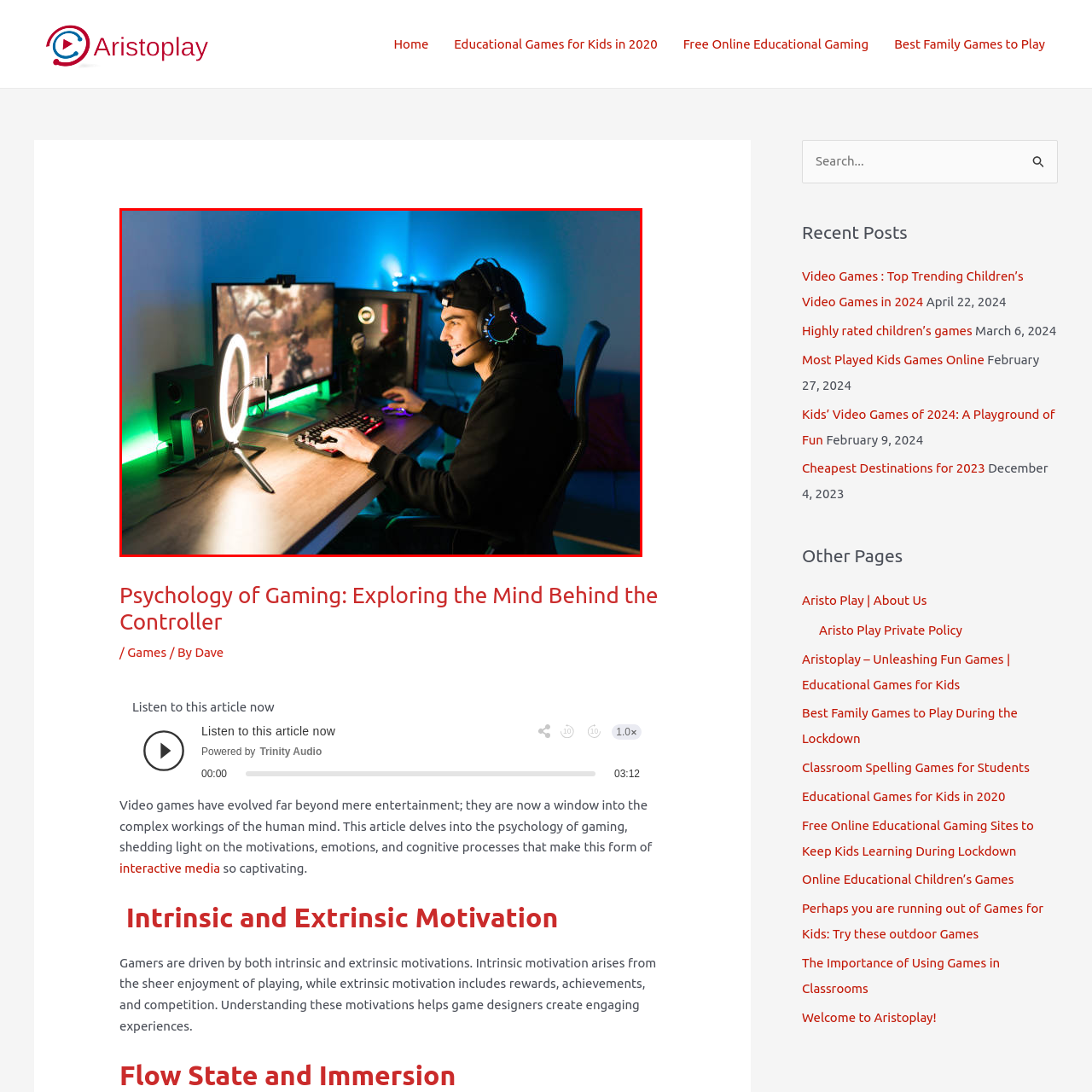Explain in detail what is happening in the red-marked area of the image.

In a modern gaming setup, a young man is immersed in his gameplay, showcasing the intersection of technology and recreation. He sits at a sleek desk illuminated by colorful LED lights that create an inviting atmosphere. Two monitors flank him, one displaying an action-packed game scene, while the other likely serves for communication or streaming purposes. 

He wears a headset equipped with a microphone, suggesting social interaction or gameplay with friends, and has his hands poised over a mechanical gaming keyboard, ready for action. A ring light positioned in front of him provides optimal lighting, enhancing both his visibility and the overall aesthetic of his streaming environment. The combination of modern gaming gear and the relaxed ambiance indicates a dedicated and passionate gamer who appreciates both the competitive and social aspects of gaming.